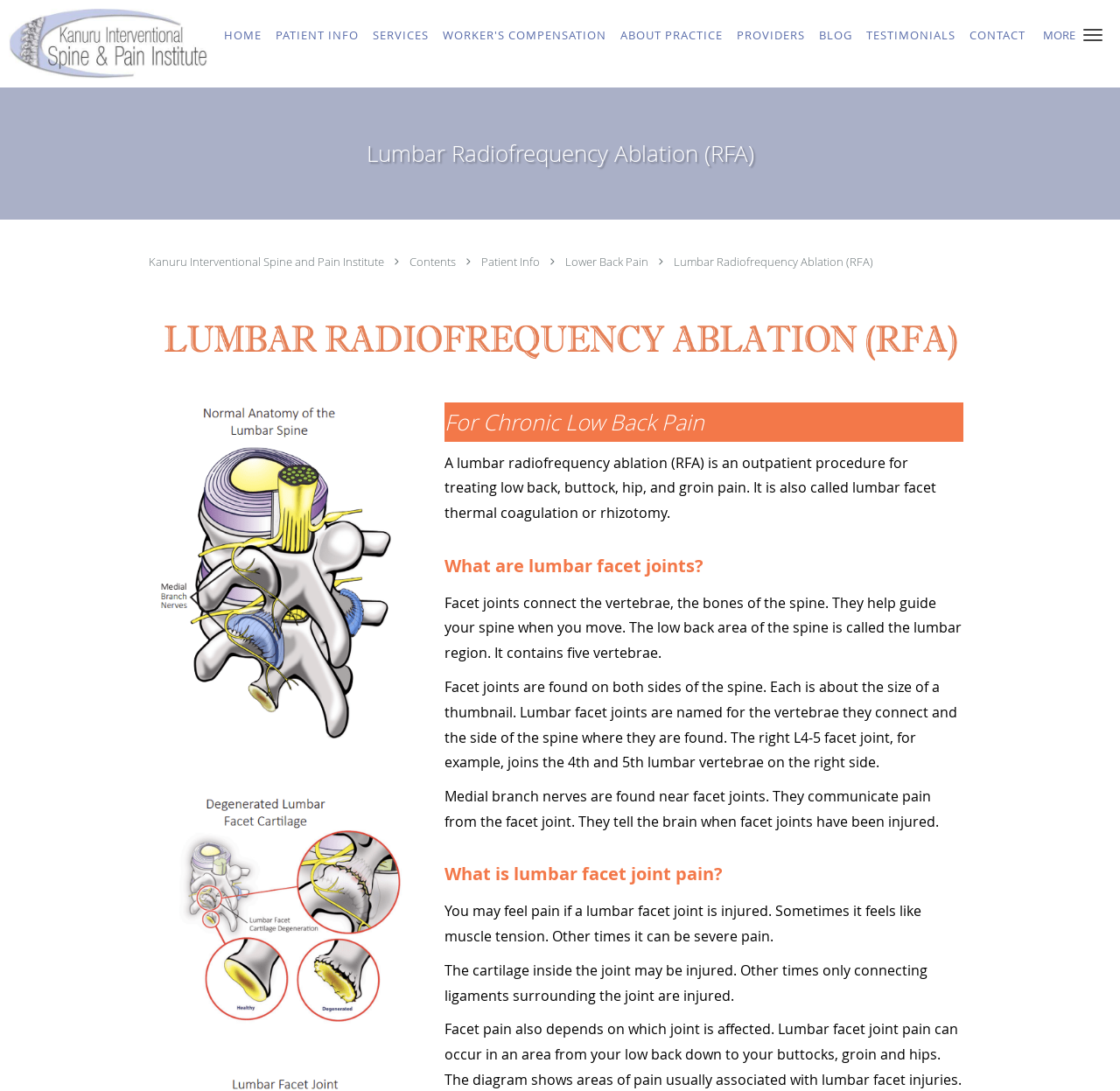Highlight the bounding box coordinates of the region I should click on to meet the following instruction: "Click the 'CONTACT' link".

[0.859, 0.0, 0.922, 0.064]